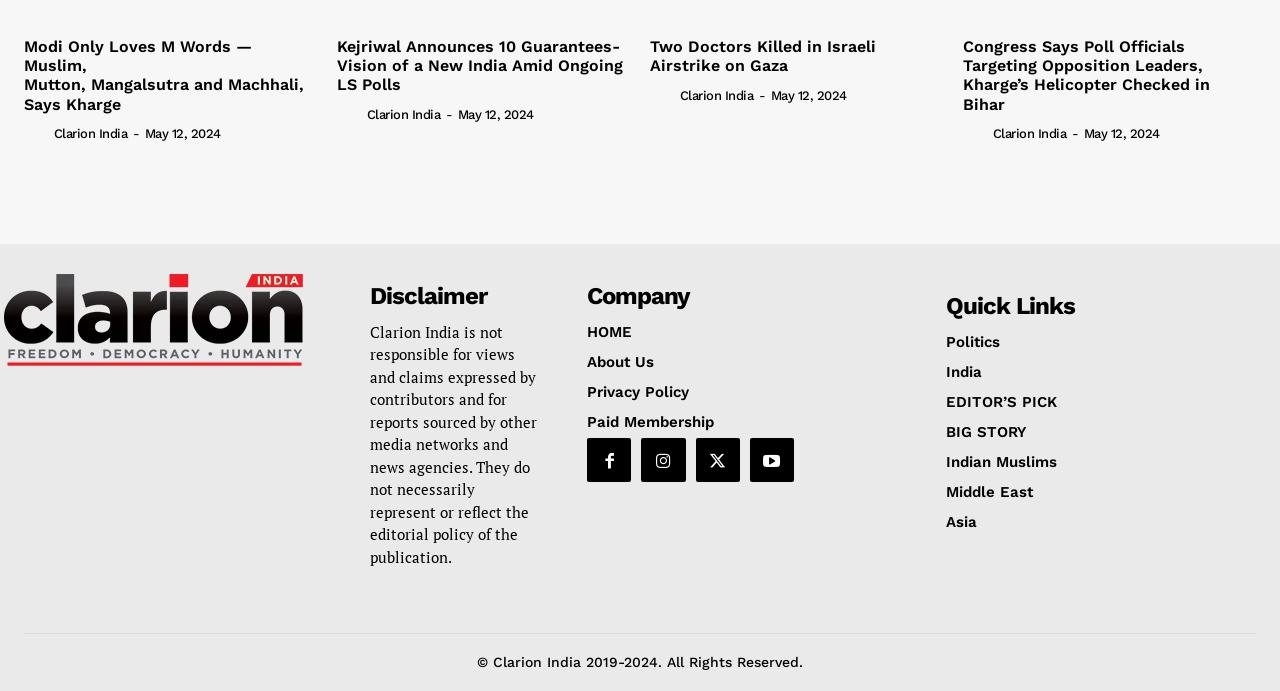What is the section below the articles?
Please give a detailed and elaborate answer to the question based on the image.

The section below the articles contains links to the company's information, such as 'HOME', 'About Us', 'Privacy Policy', and 'Paid Membership', as well as quick links to various topics, such as 'Politics', 'India', and 'Middle East'.